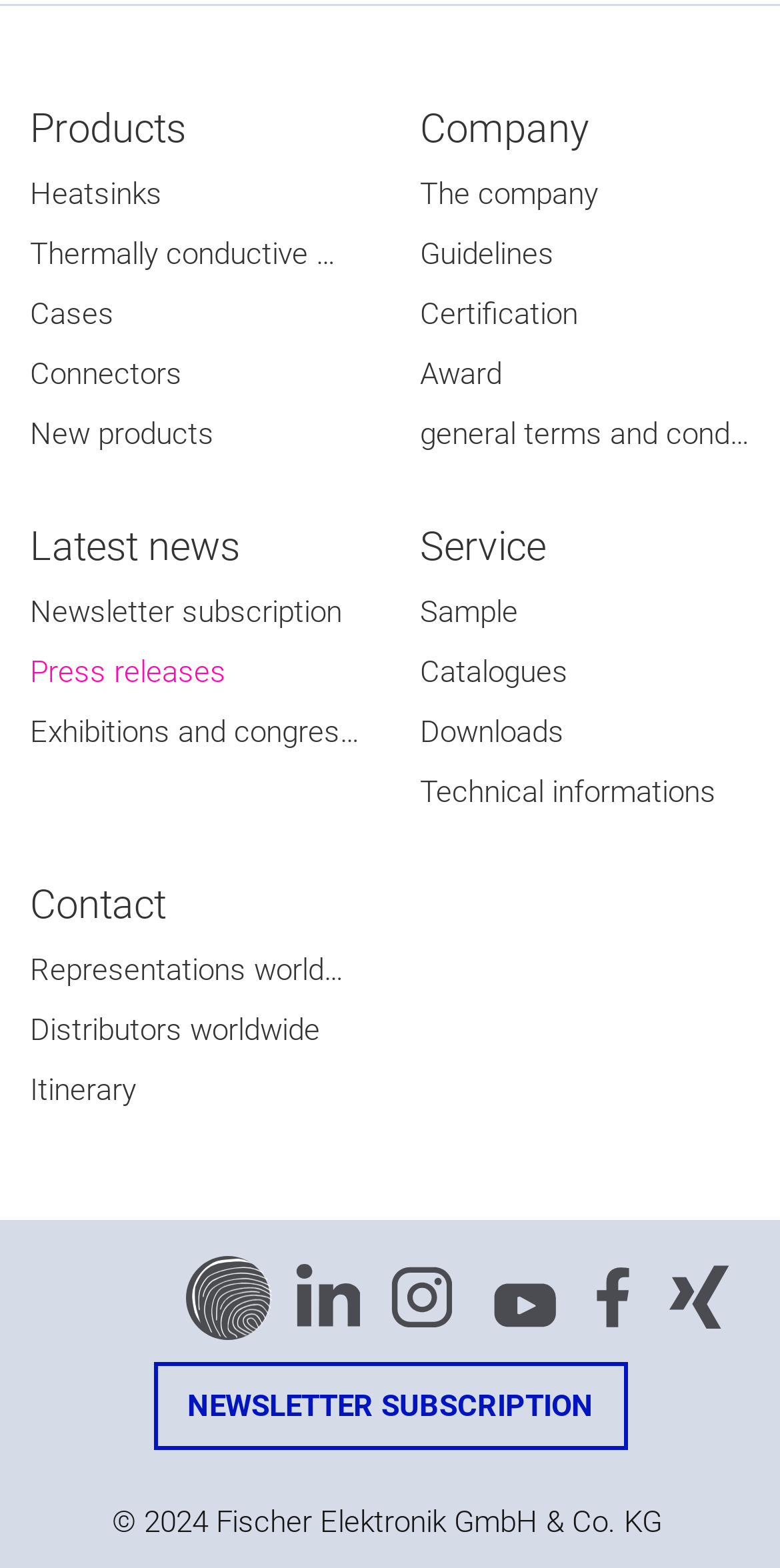Identify the bounding box for the UI element described as: "parent_node: NEWSLETTER SUBSCRIPTION title="YouTube"". Ensure the coordinates are four float numbers between 0 and 1, formatted as [left, top, right, bottom].

[0.615, 0.804, 0.713, 0.853]